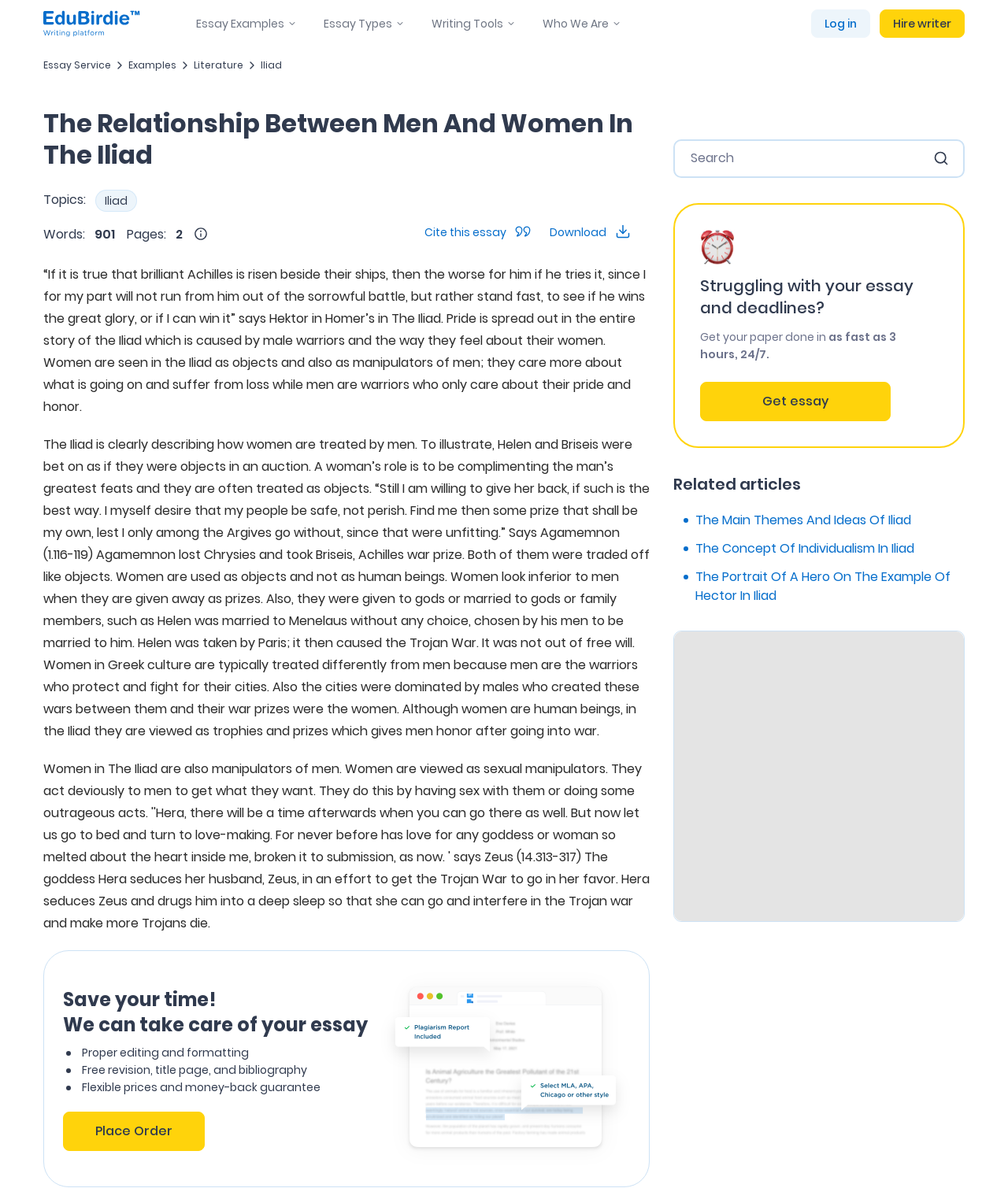Using the webpage screenshot, find the UI element described by Iliad. Provide the bounding box coordinates in the format (top-left x, top-left y, bottom-right x, bottom-right y), ensuring all values are floating point numbers between 0 and 1.

[0.259, 0.048, 0.28, 0.062]